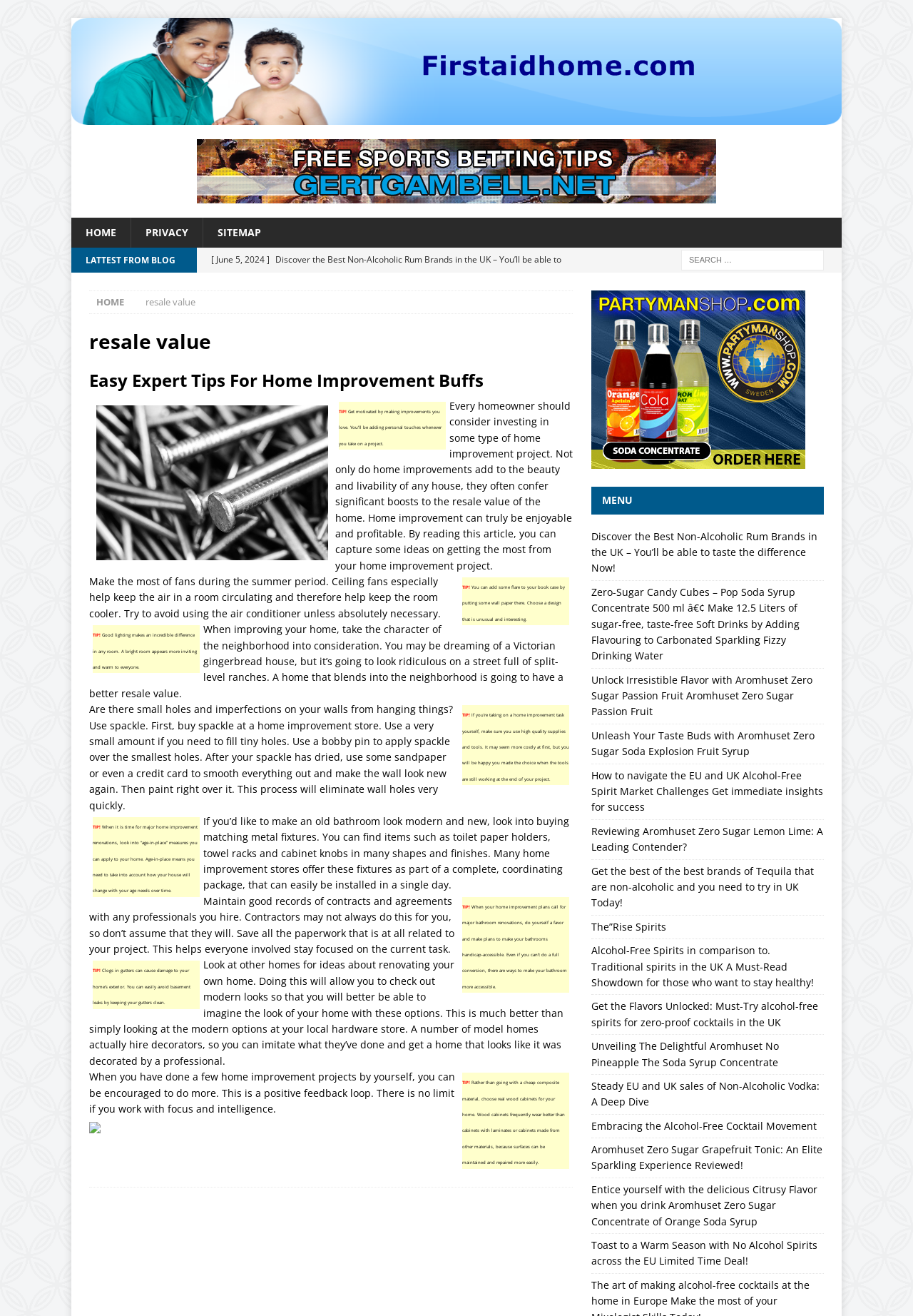Determine the bounding box coordinates for the element that should be clicked to follow this instruction: "Check comments from Kingsley Masters". The coordinates should be given as four float numbers between 0 and 1, in the format [left, top, right, bottom].

None